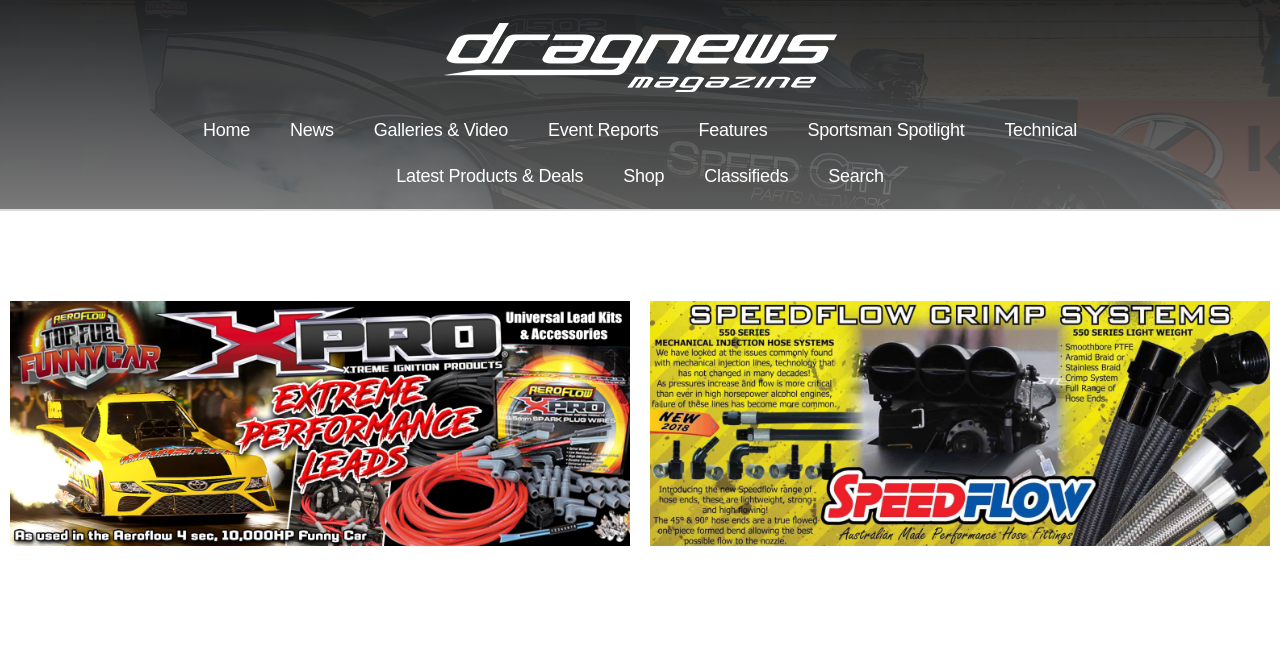Please identify the bounding box coordinates of the element's region that should be clicked to execute the following instruction: "read news". The bounding box coordinates must be four float numbers between 0 and 1, i.e., [left, top, right, bottom].

[0.211, 0.163, 0.276, 0.233]